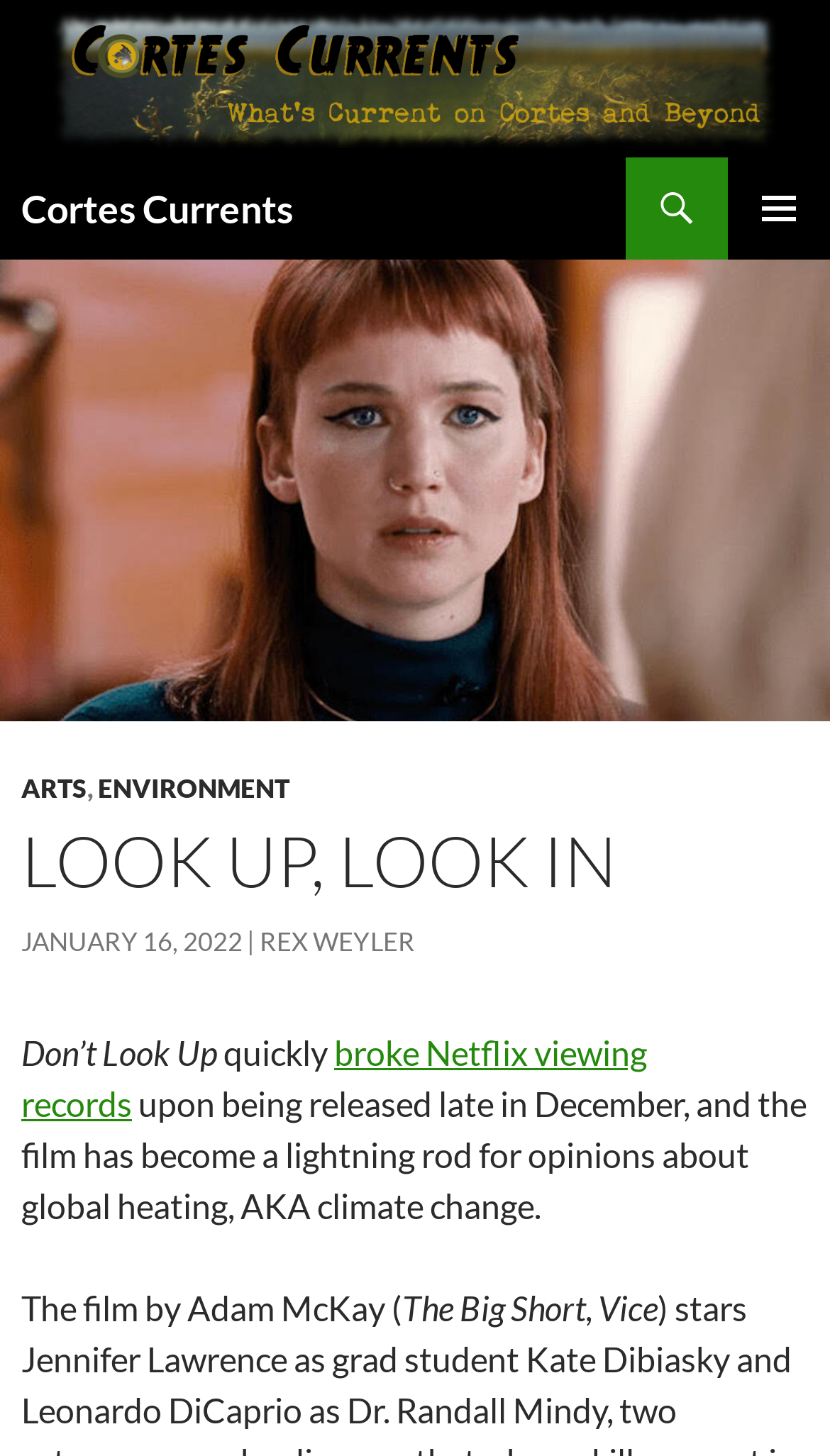Can you specify the bounding box coordinates for the region that should be clicked to fulfill this instruction: "Go to the ARTS section".

[0.026, 0.53, 0.105, 0.552]